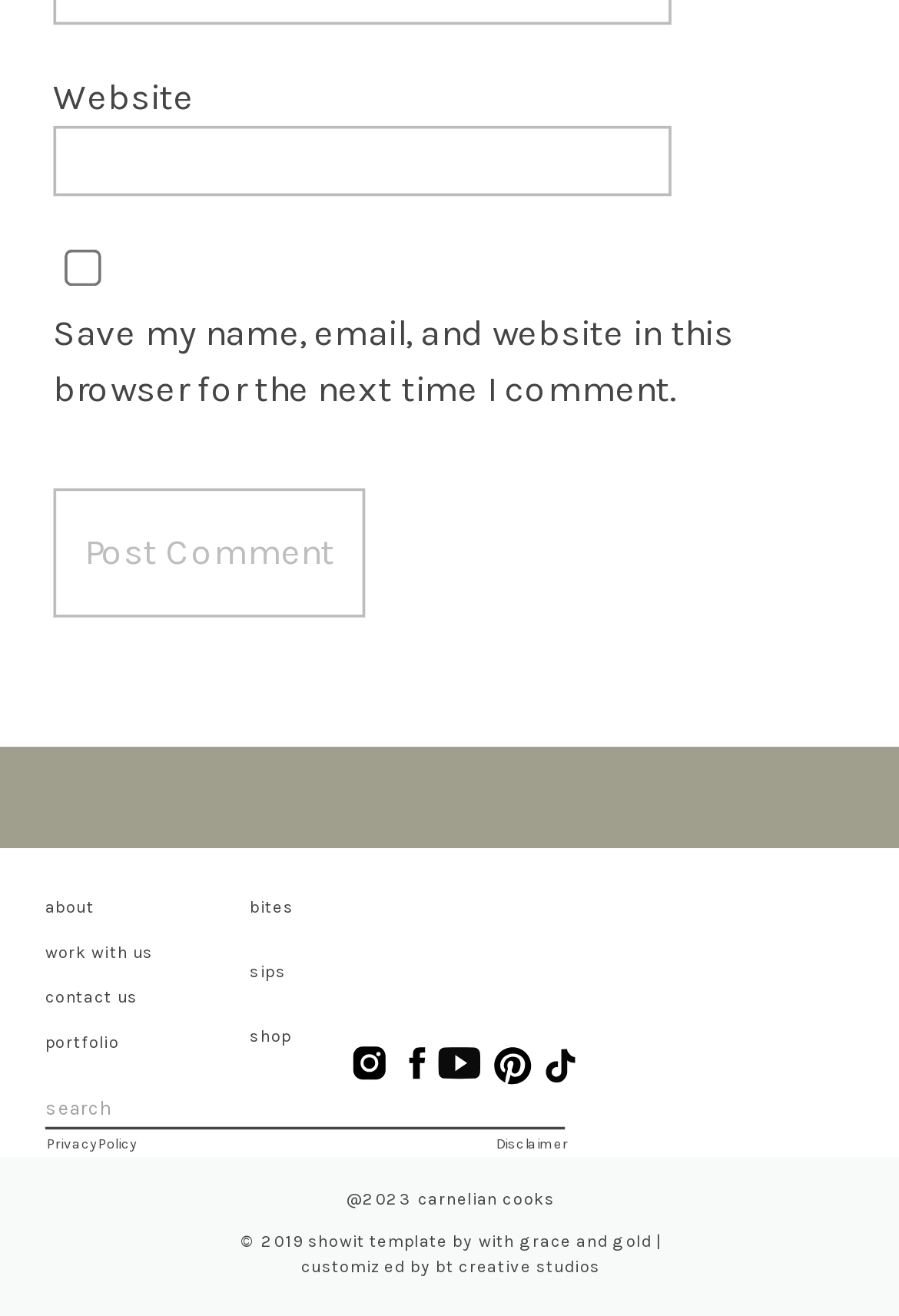Please specify the bounding box coordinates of the clickable section necessary to execute the following command: "Search for something".

[0.05, 0.828, 0.628, 0.856]